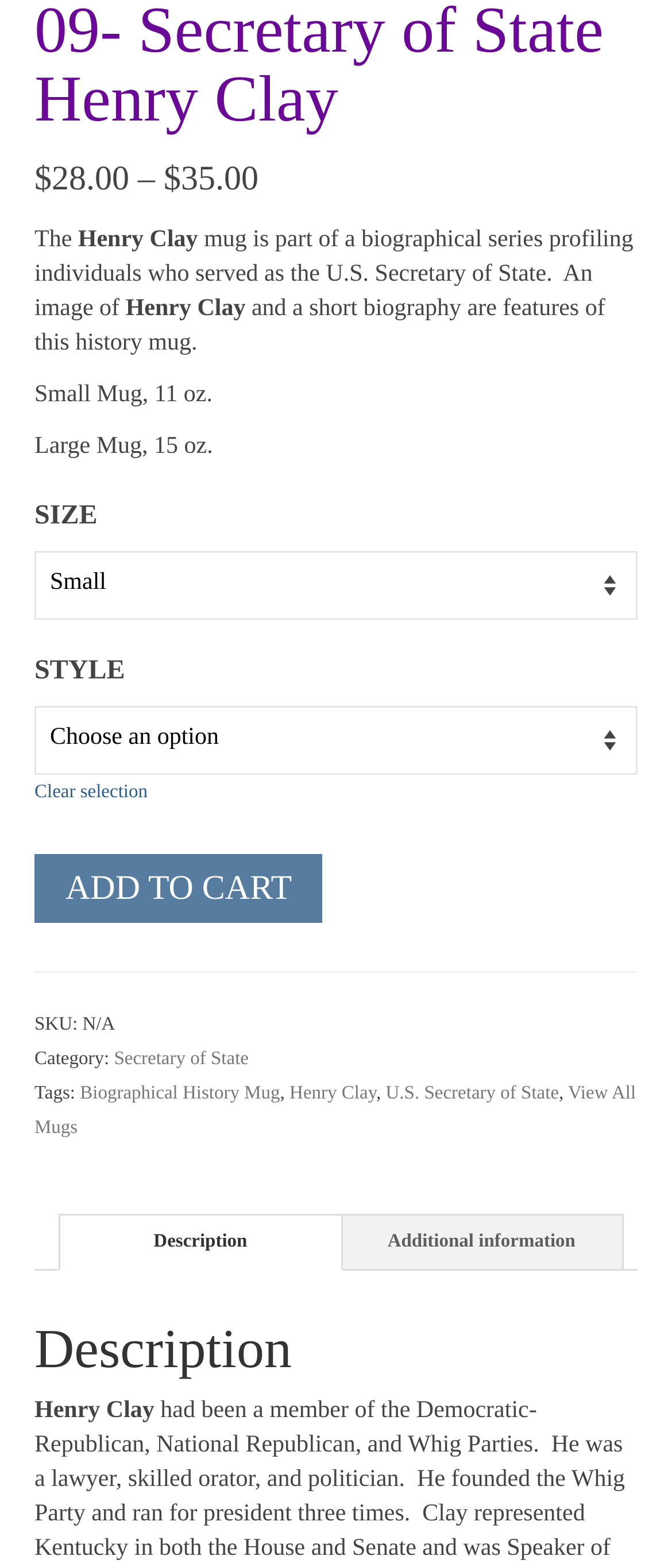What is the name of the person featured on the mug?
By examining the image, provide a one-word or phrase answer.

Henry Clay